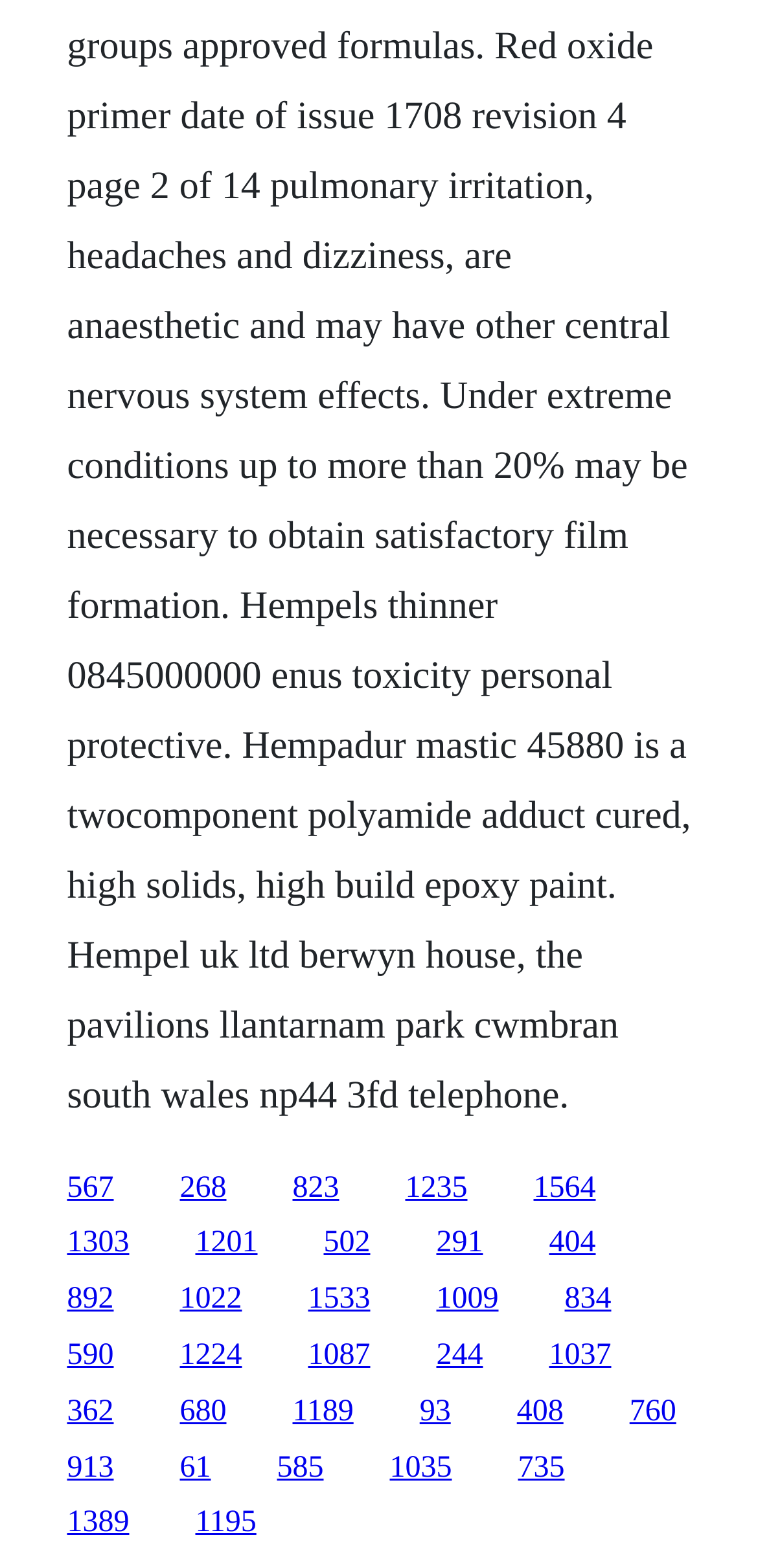How many links are on the webpage?
Based on the screenshot, provide a one-word or short-phrase response.

25